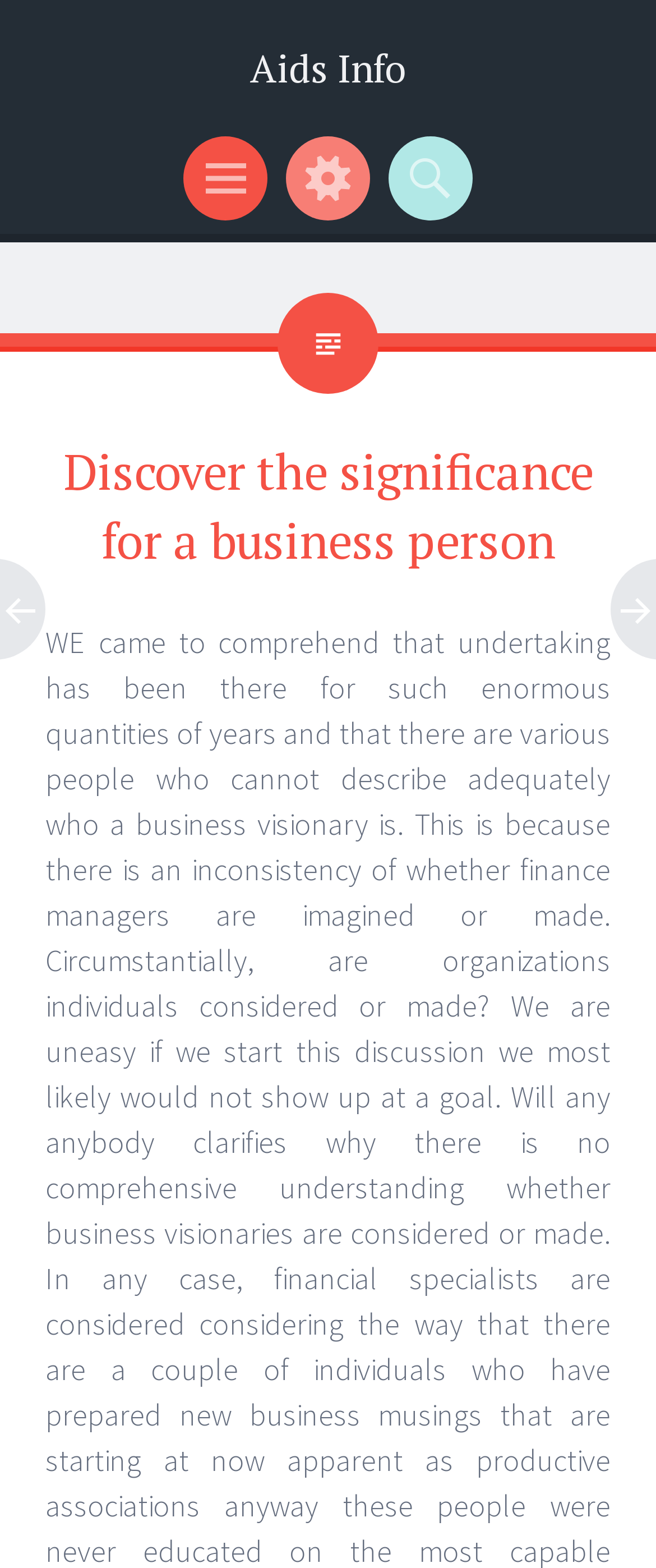What is the purpose of the search function? Based on the image, give a response in one word or a short phrase.

To search the webpage